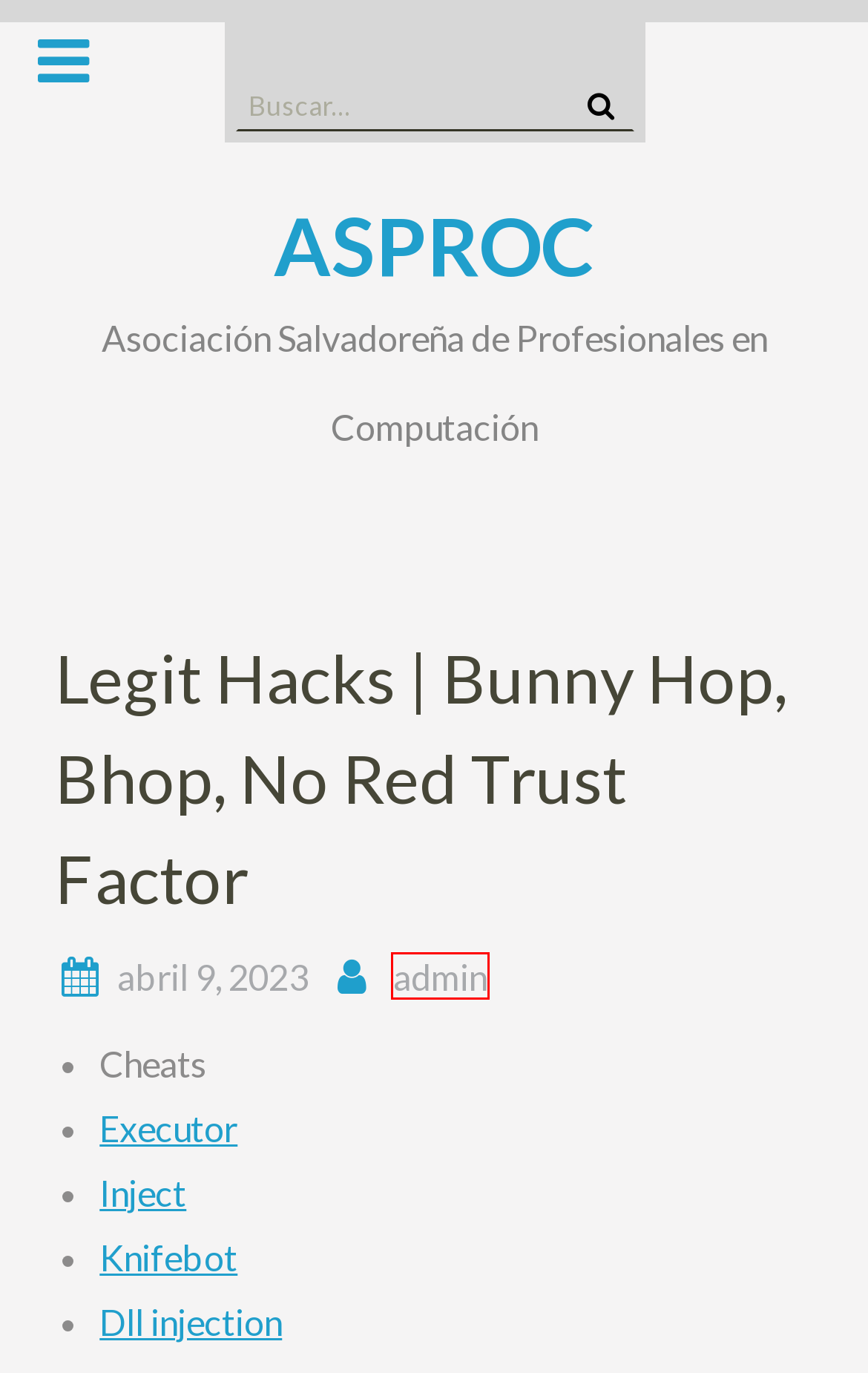You are given a screenshot of a webpage within which there is a red rectangle bounding box. Please choose the best webpage description that matches the new webpage after clicking the selected element in the bounding box. Here are the options:
A. Salle de sport - Guarana fitness
B. admin – ASPROC
C. Free Multihacks | Skin Changer, VAC Undetected & More – ASPROC
D. Free Legit & Rage Cheats | Triggerbot, Bhop, Injector – ASPROC
E. ASPROC – Asociación Salvadoreña de Profesionales en Computación
F. Page not found – Dastak Times |  दस्तक टाइम्स
G. Home - WEN Themes
H. Diwa GbR

B